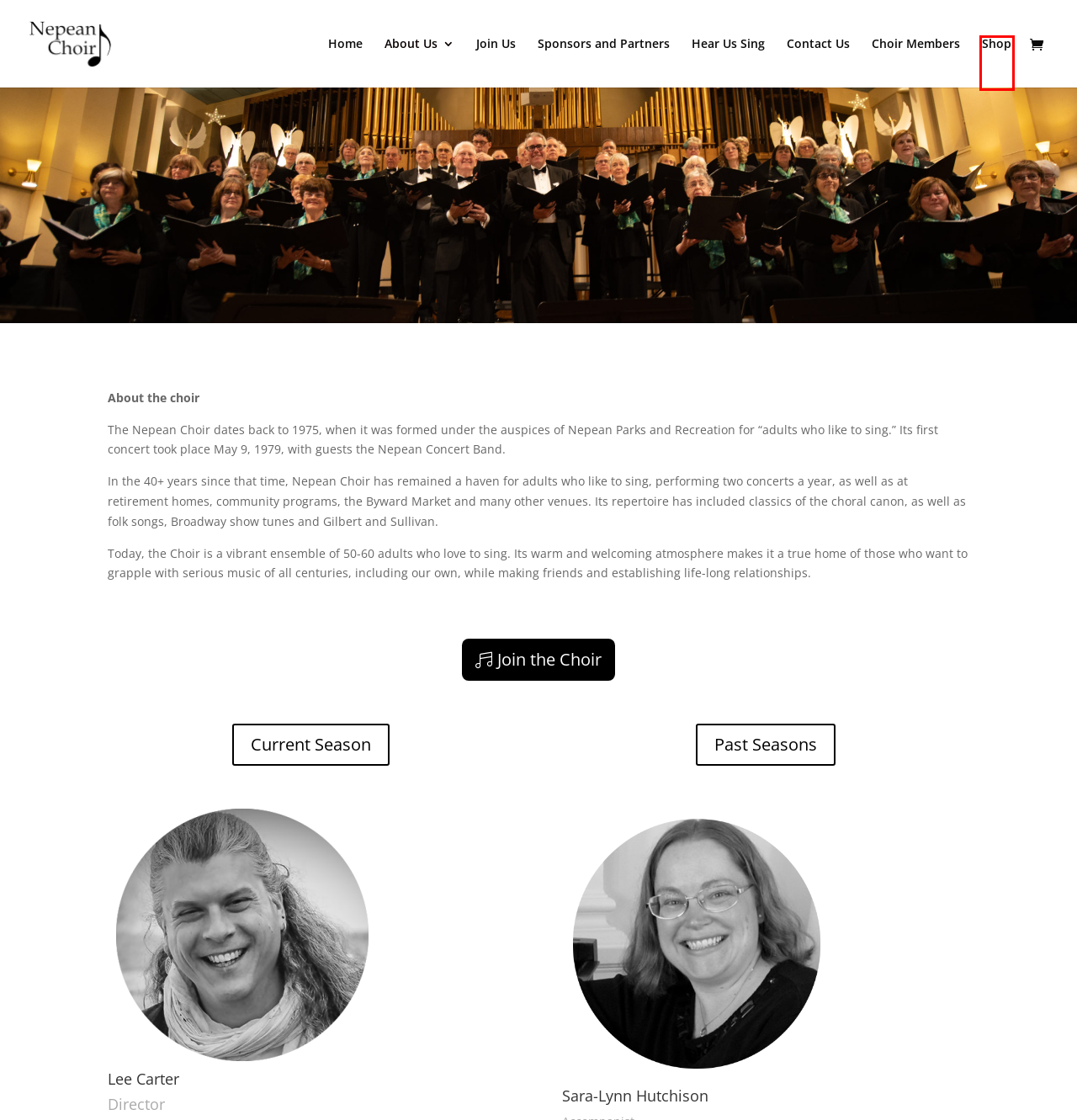You have a screenshot of a webpage with an element surrounded by a red bounding box. Choose the webpage description that best describes the new page after clicking the element inside the red bounding box. Here are the candidates:
A. Nepean Choir | Bringing harmony into your life since 1975
B. Join Us | Nepean Choir
C. Choir Members | Nepean Choir
D. Cart | Nepean Choir
E. Shop | Nepean Choir
F. Past Seasons | Nepean Choir
G. Current Season | Nepean Choir
H. Sponsors and Partners | Nepean Choir

E